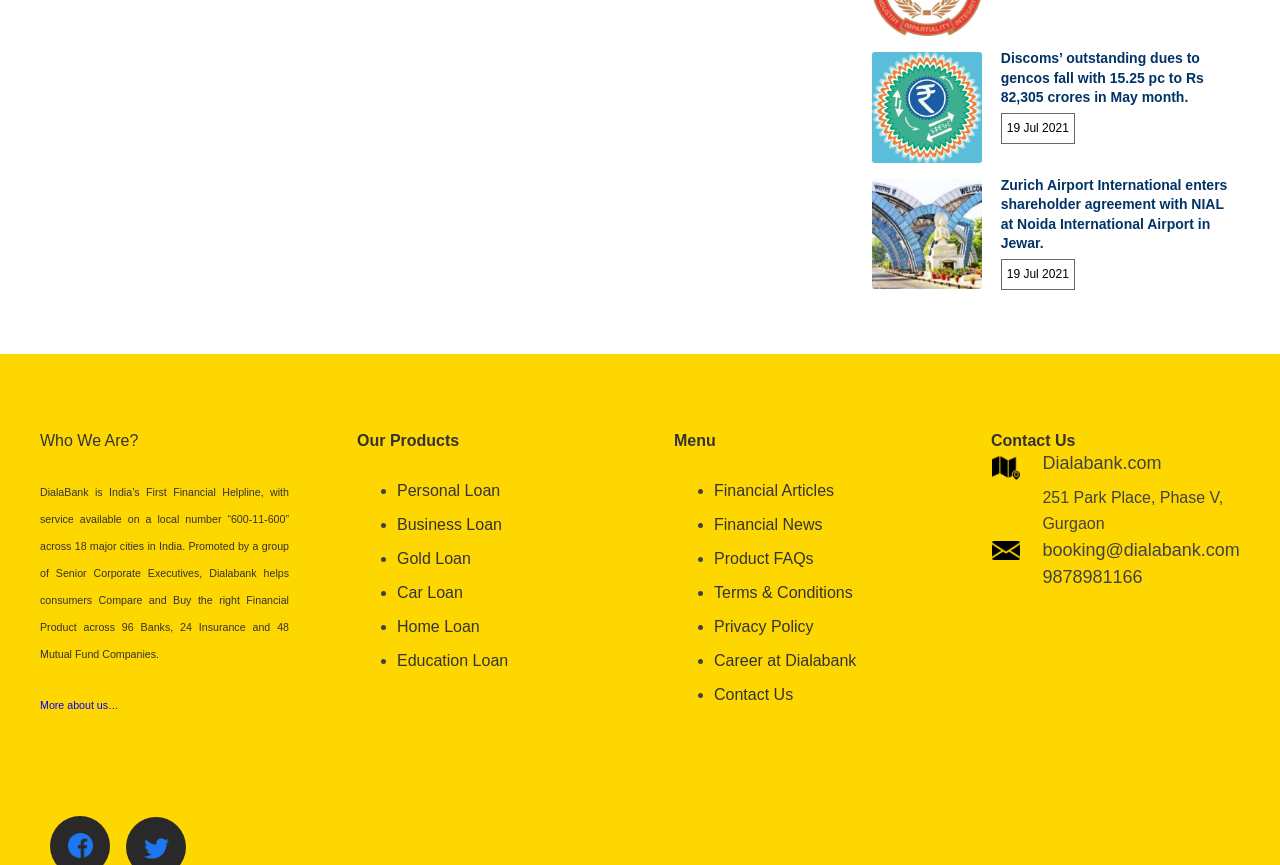Find the bounding box coordinates of the area to click in order to follow the instruction: "Click on 'More about us…'".

[0.031, 0.808, 0.093, 0.822]